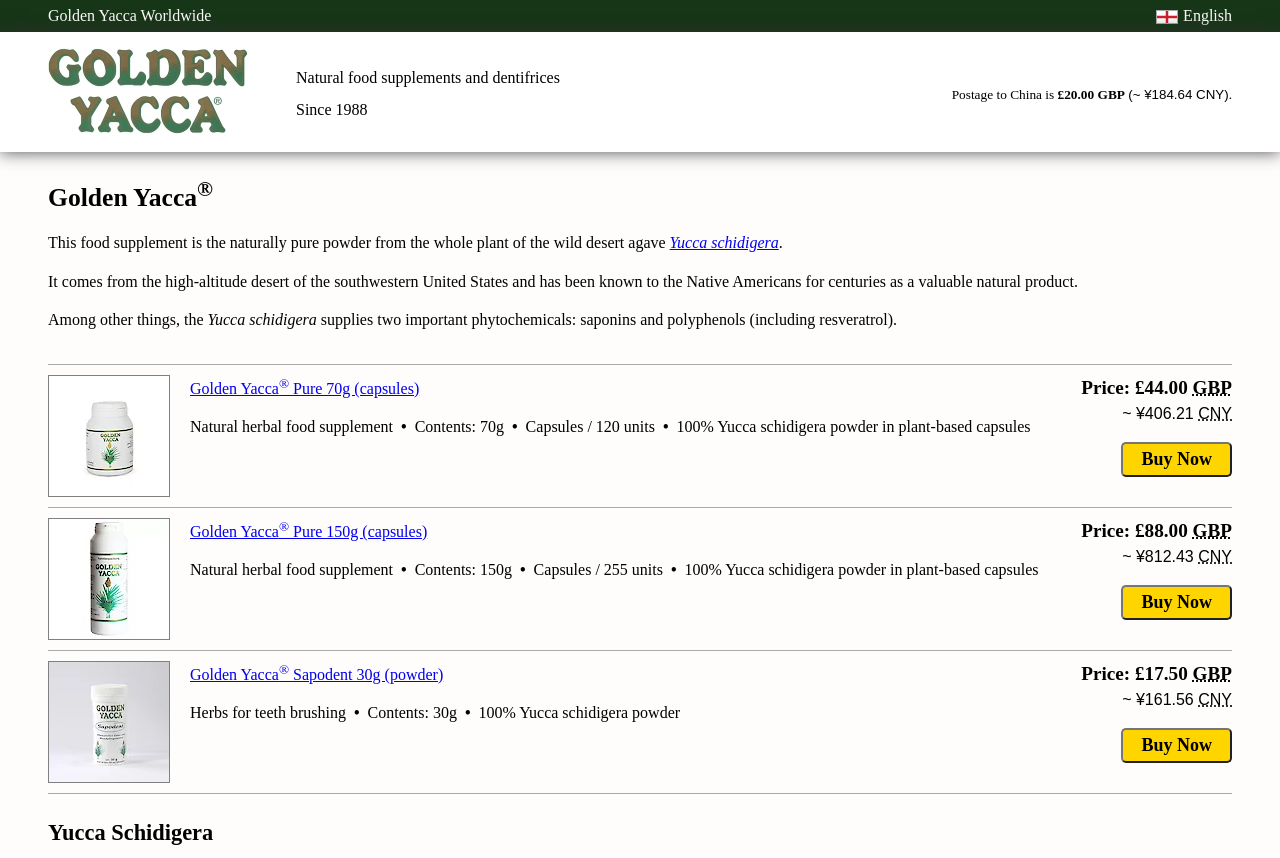Construct a comprehensive caption that outlines the webpage's structure and content.

The webpage is about Golden Yacca, a natural food supplement produced from the whole Yucca Schidigera plant. At the top, there is a logo and a link to "Golden Yacca Worldwide" on the left, and an image of the English flag on the right. Below this, there is a brief description of the supplement, stating that it is a natural food supplement and dentifrice, and that the company has been in business since 1988.

On the left side of the page, there is a heading "Golden Yacca" with a superscript symbol. Below this, there is a paragraph of text describing the supplement, stating that it is a naturally pure powder from the whole plant of the wild desert agave, and that it comes from the high-altitude desert of the southwestern United States.

To the right of this text, there are three sections, each describing a different product. The first section is for "Golden Yacca Pure 70g (capsules)", which includes a link to buy the product, an image of the product, and a description of its contents and price. The second section is for "Golden Yacca Pure 150g (capsules)", which has a similar layout to the first section. The third section is for "Golden Yacca Sapodent 30g (powder)", which also has a similar layout.

Each product section includes a "Buy Now" button, a link to the product, and a description of the product's contents, including the weight and number of units. The prices are listed in both British pounds and Chinese yuan.

At the very bottom of the page, there is a heading "Yucca Schidigera" with no additional text or links.